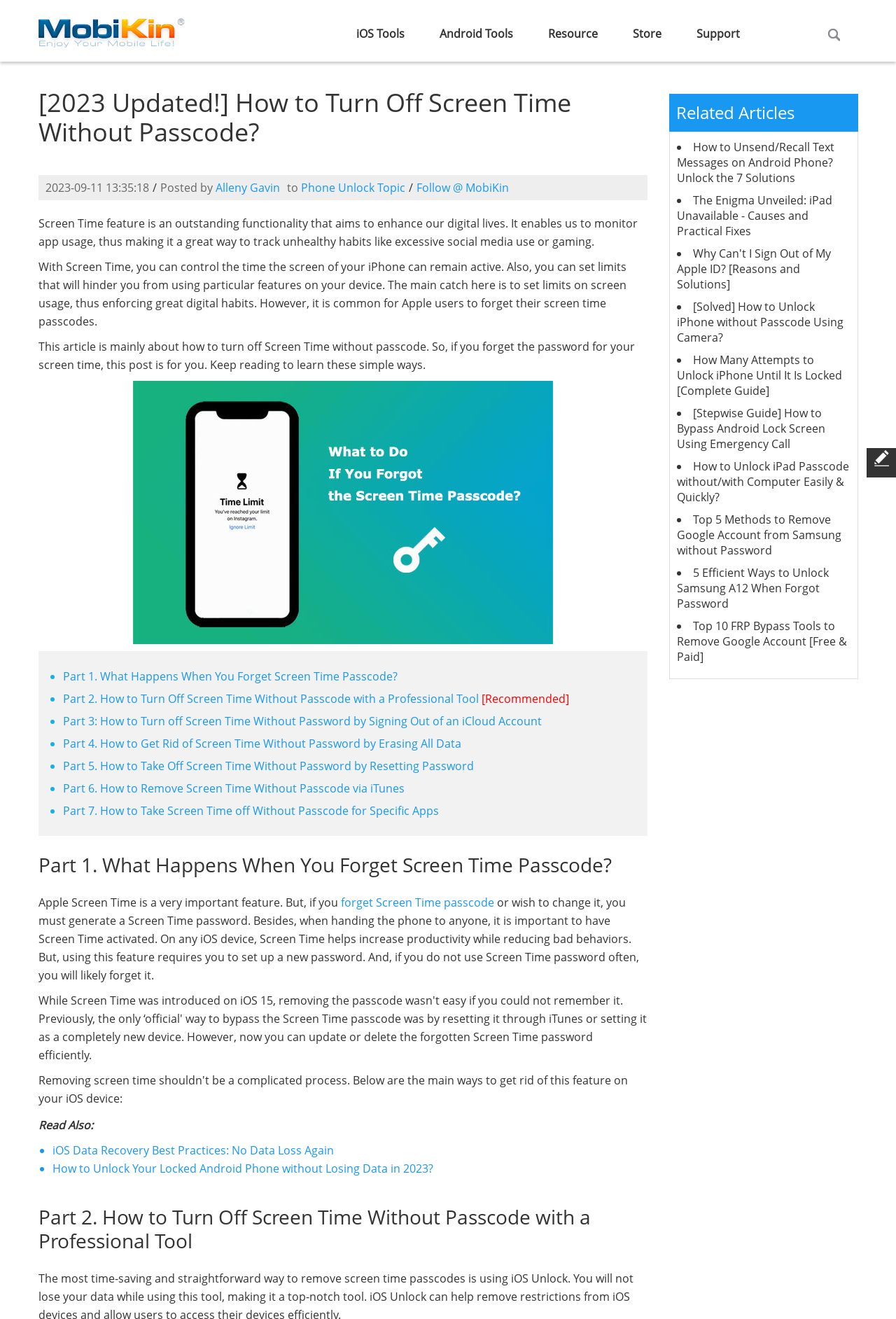Identify the coordinates of the bounding box for the element described below: "forget Screen Time passcode". Return the coordinates as four float numbers between 0 and 1: [left, top, right, bottom].

[0.38, 0.678, 0.552, 0.69]